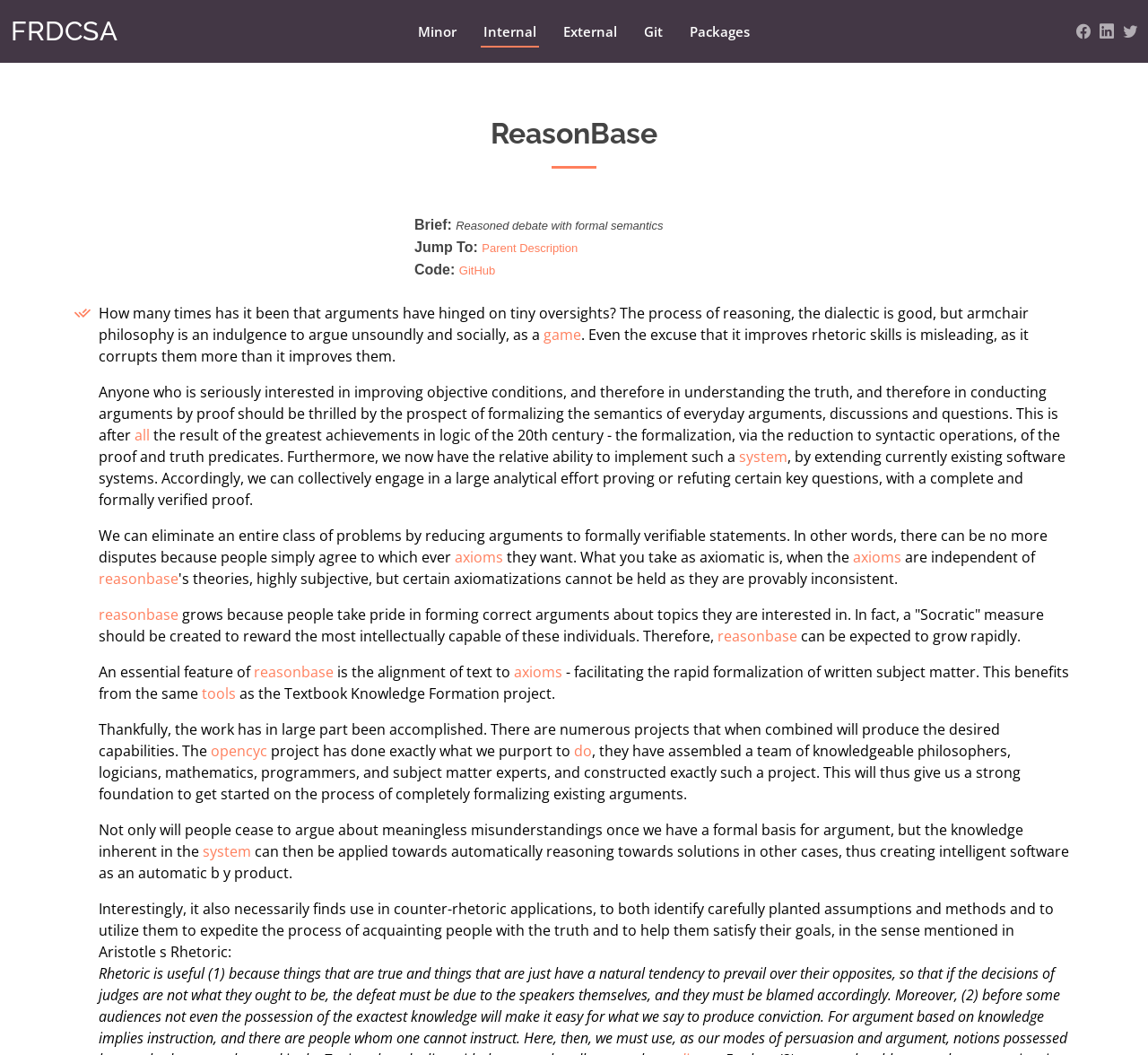Please identify the bounding box coordinates of the area that needs to be clicked to fulfill the following instruction: "Click on the 'Minor' link."

[0.361, 0.02, 0.4, 0.039]